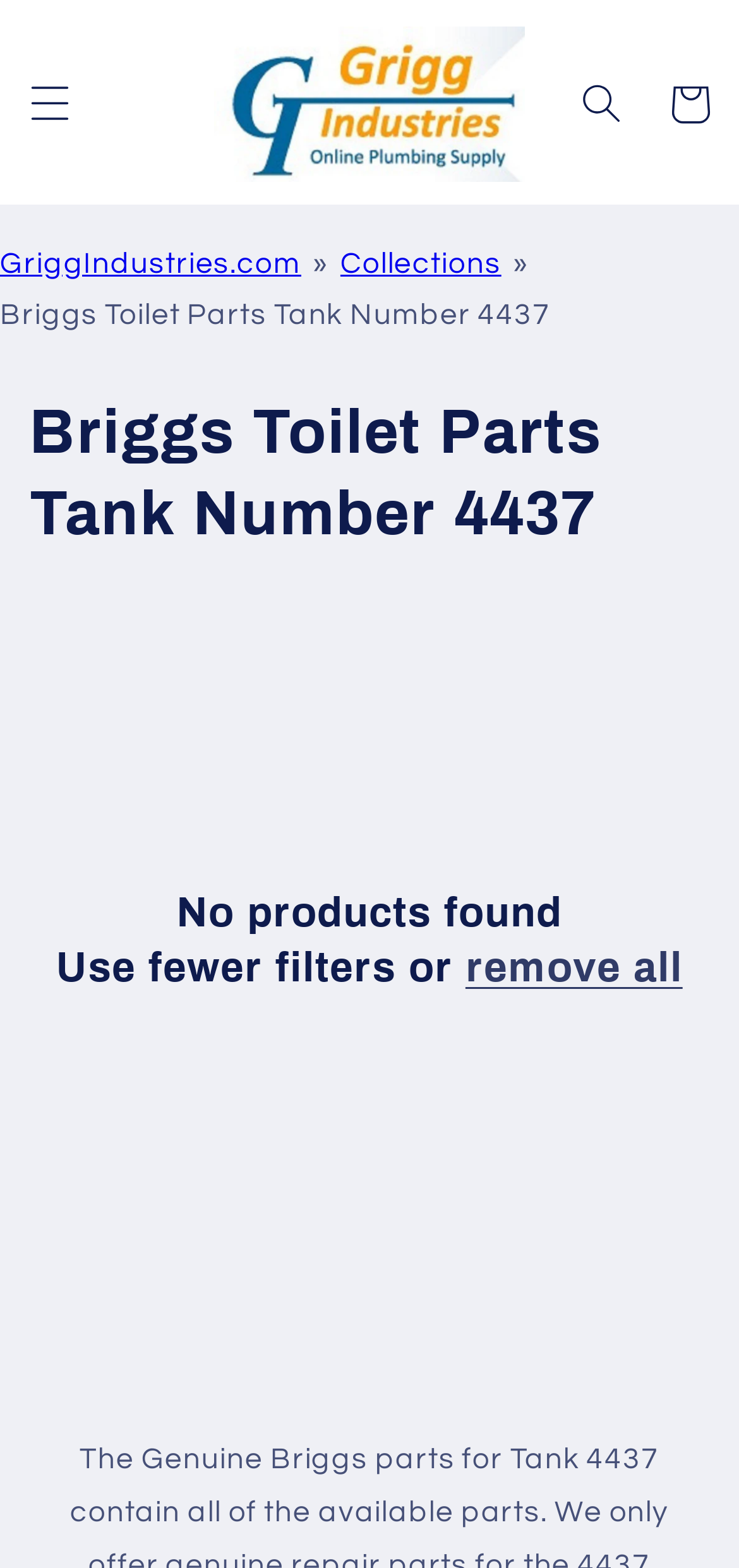Using the webpage screenshot and the element description remove all, determine the bounding box coordinates. Specify the coordinates in the format (top-left x, top-left y, bottom-right x, bottom-right y) with values ranging from 0 to 1.

[0.63, 0.6, 0.924, 0.634]